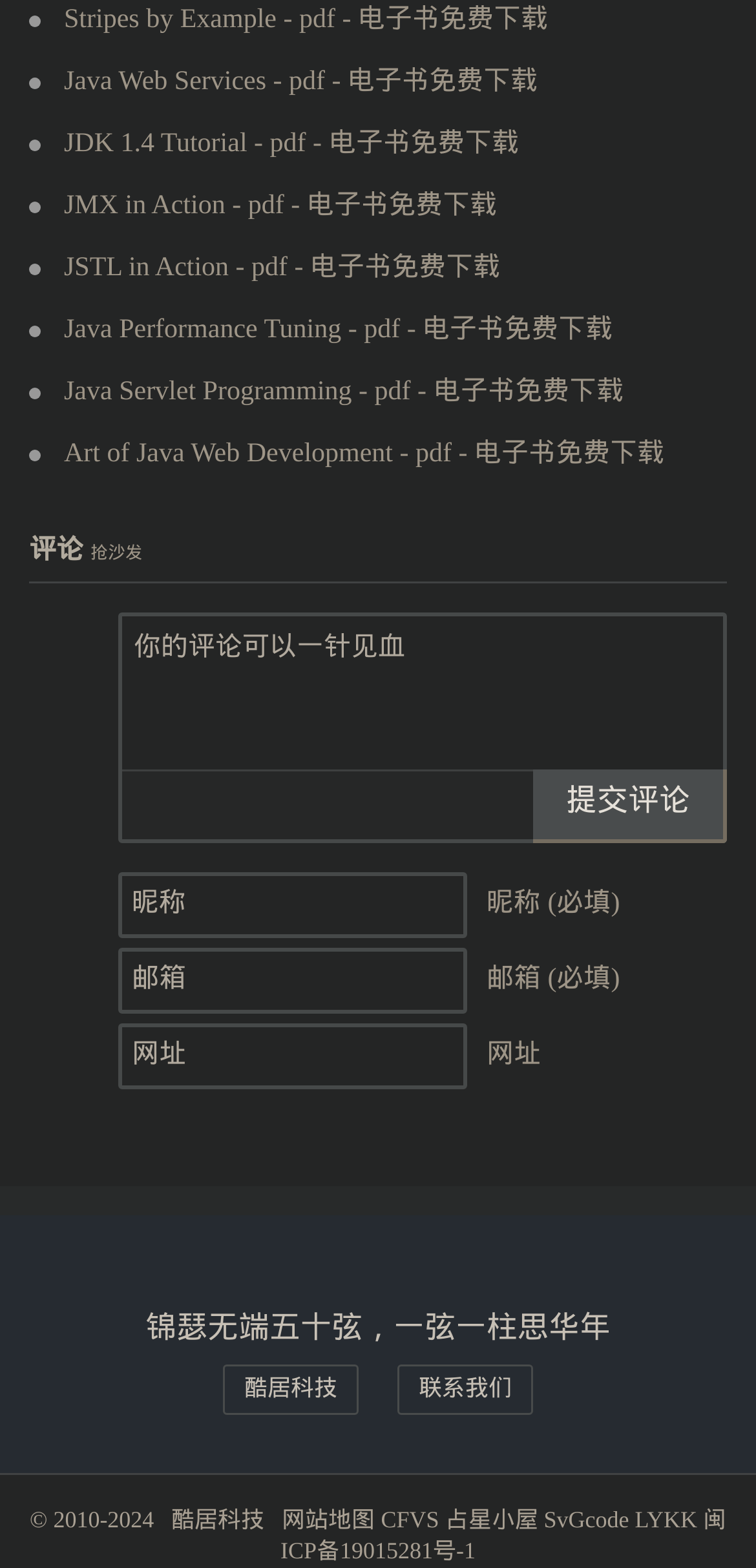Could you locate the bounding box coordinates for the section that should be clicked to accomplish this task: "Leave a comment".

[0.172, 0.398, 0.956, 0.482]